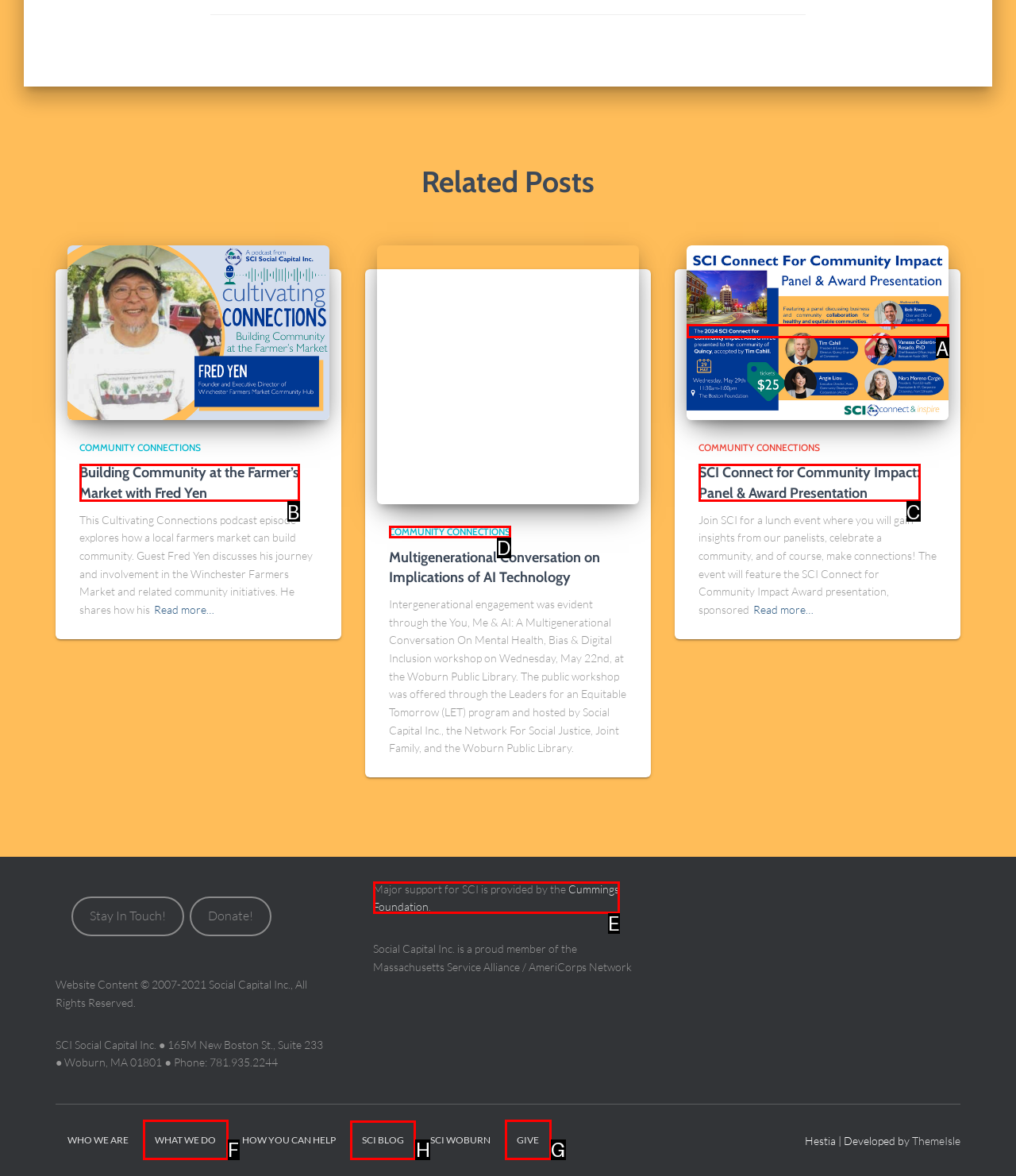Identify the correct option to click in order to accomplish the task: Visit the SCI blog Provide your answer with the letter of the selected choice.

H